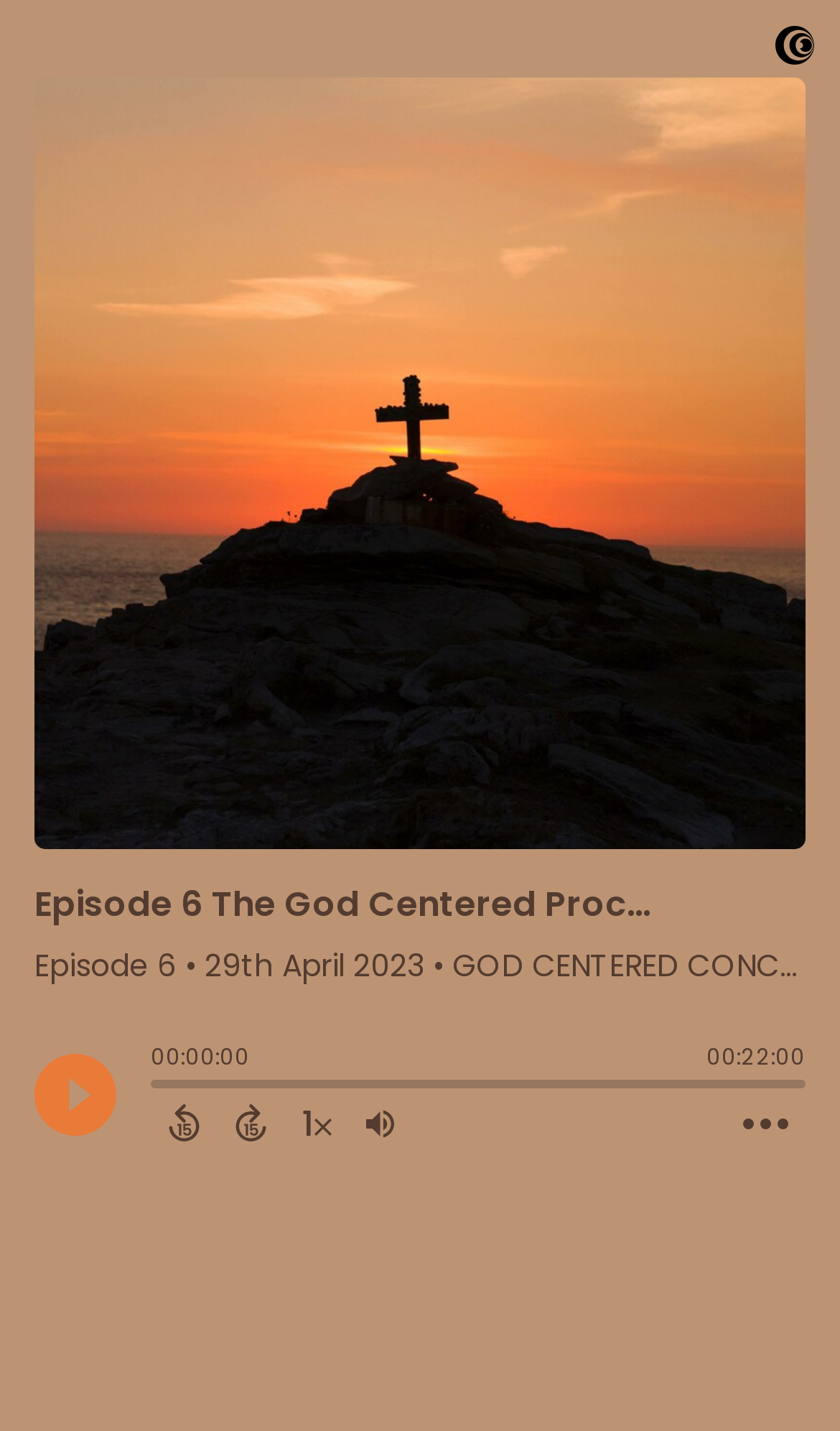Review the image closely and give a comprehensive answer to the question: What is the release date of the episode?

The release date of the episode can be found below the episode title, which is '29th April 2023'.